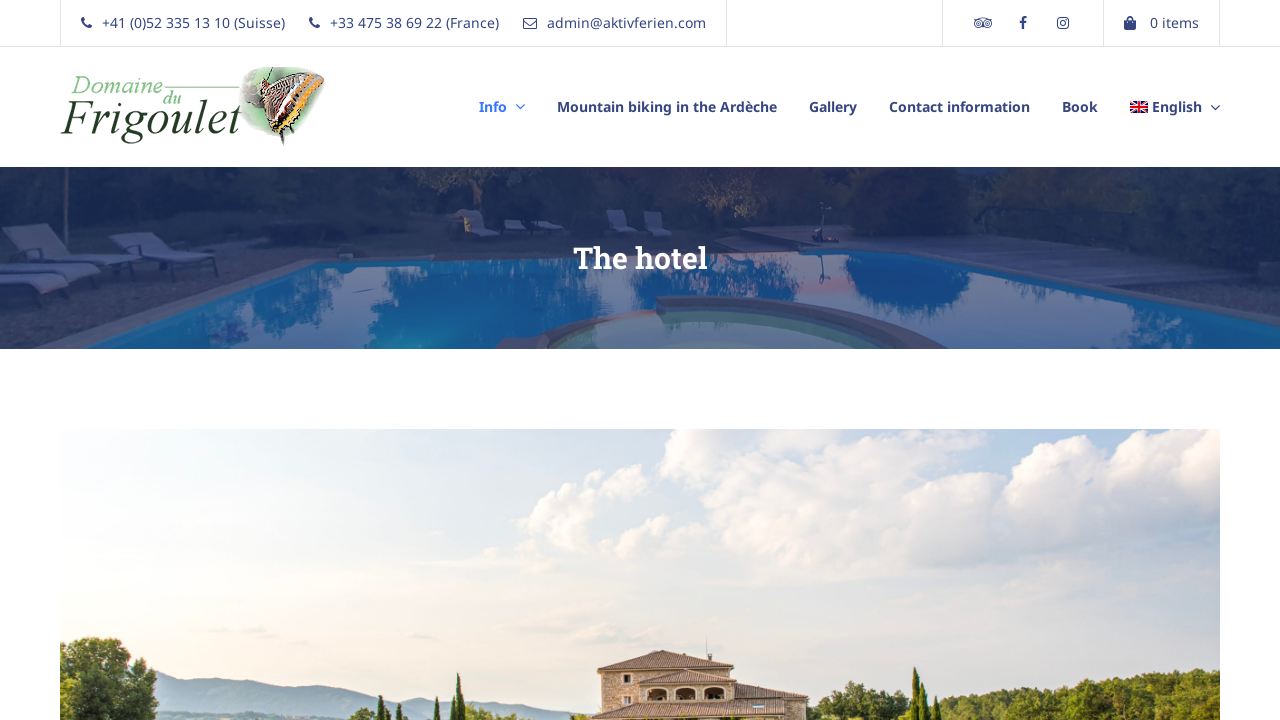Using the format (top-left x, top-left y, bottom-right x, bottom-right y), provide the bounding box coordinates for the described UI element. All values should be floating point numbers between 0 and 1: parent_node: Domaine du Frigoulet

[0.047, 0.093, 0.256, 0.204]